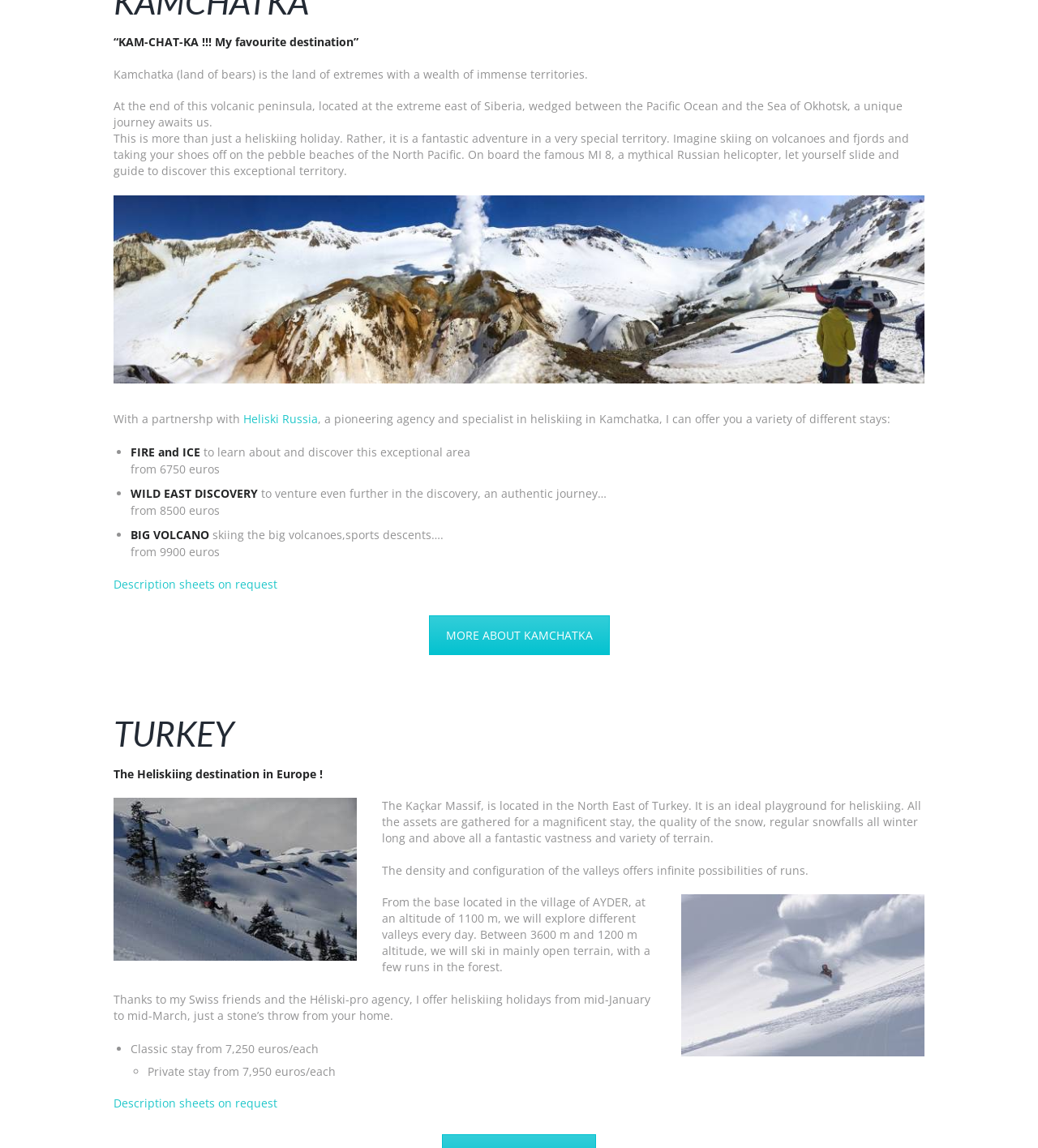Extract the bounding box coordinates of the UI element described by: "www.law.pepperdine.edu". The coordinates should include four float numbers ranging from 0 to 1, e.g., [left, top, right, bottom].

None